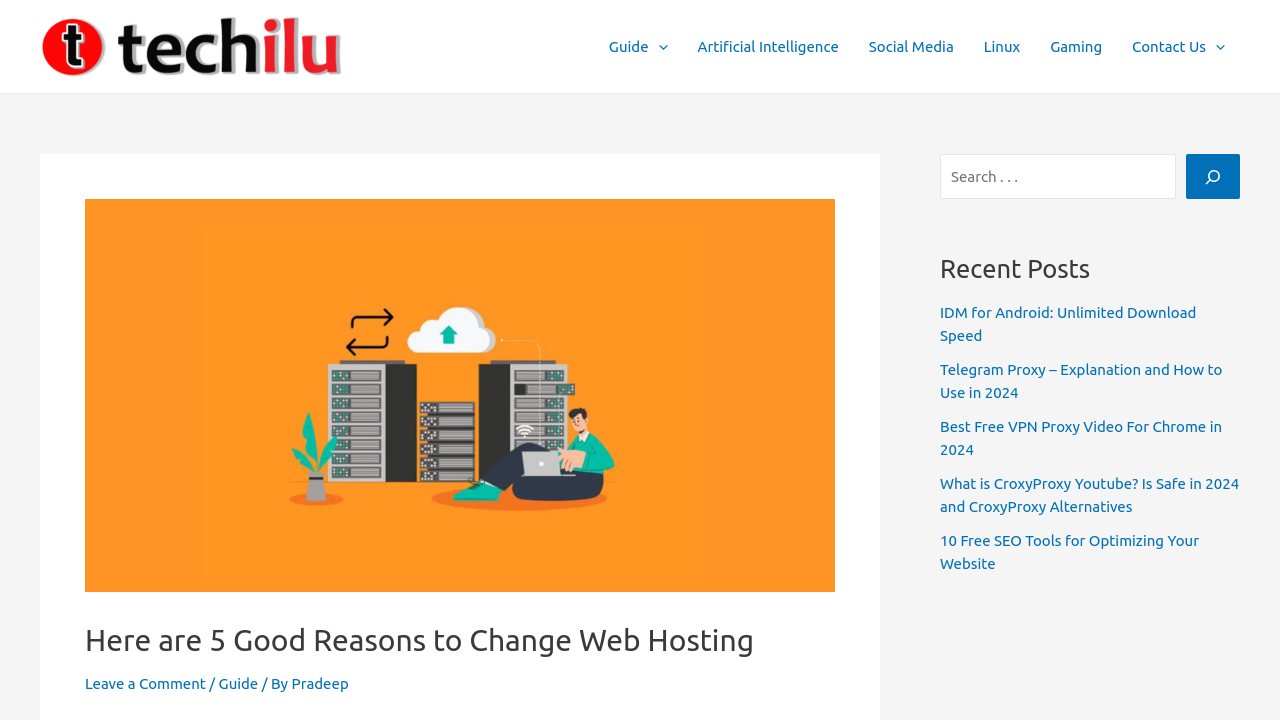Locate the bounding box of the user interface element based on this description: "name="s" placeholder="Search . . ."".

[0.734, 0.214, 0.919, 0.276]